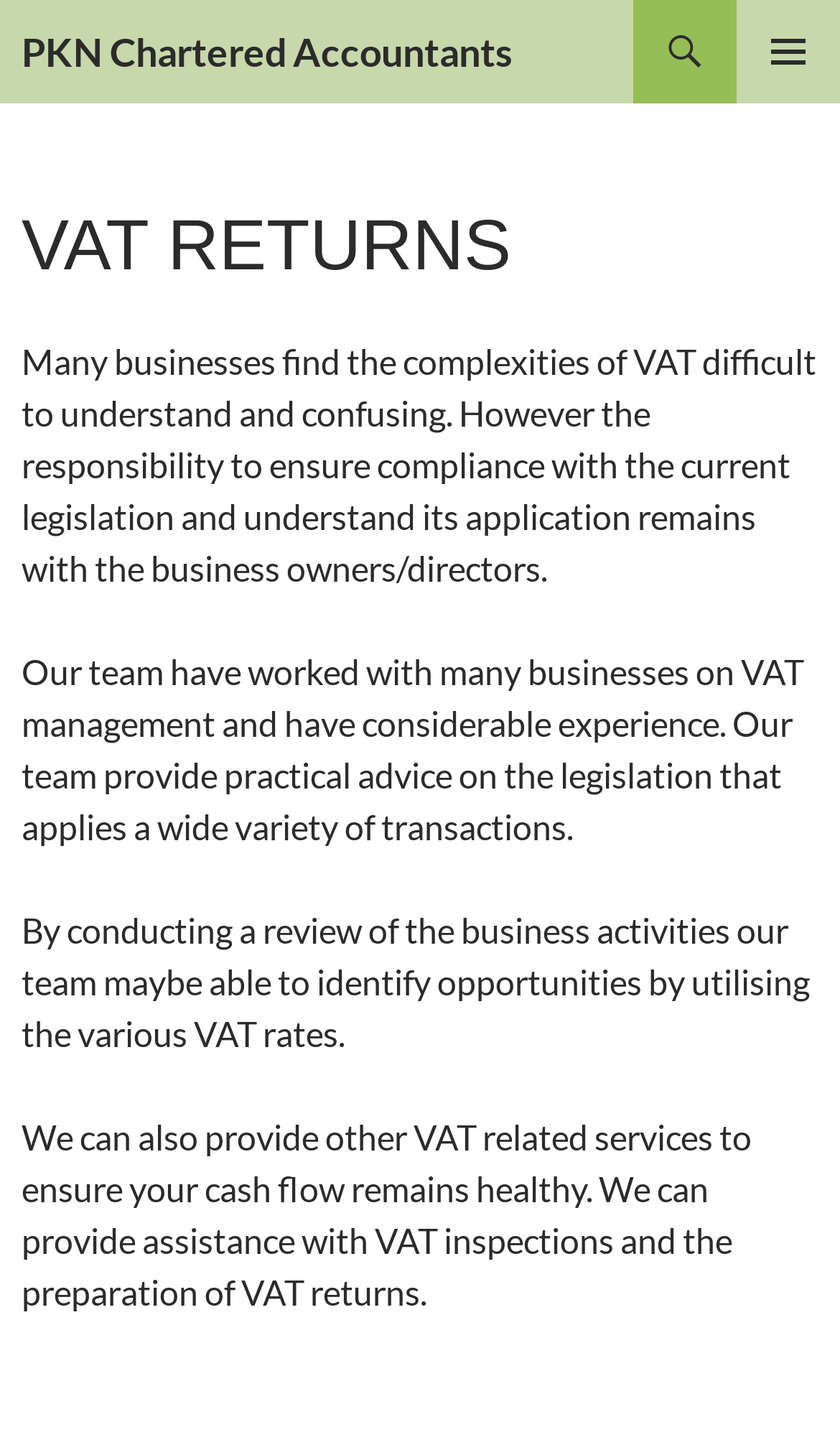Using the element description Primary Menu, predict the bounding box coordinates for the UI element. Provide the coordinates in (top-left x, top-left y, bottom-right x, bottom-right y) format with values ranging from 0 to 1.

[0.877, 0.0, 1.0, 0.071]